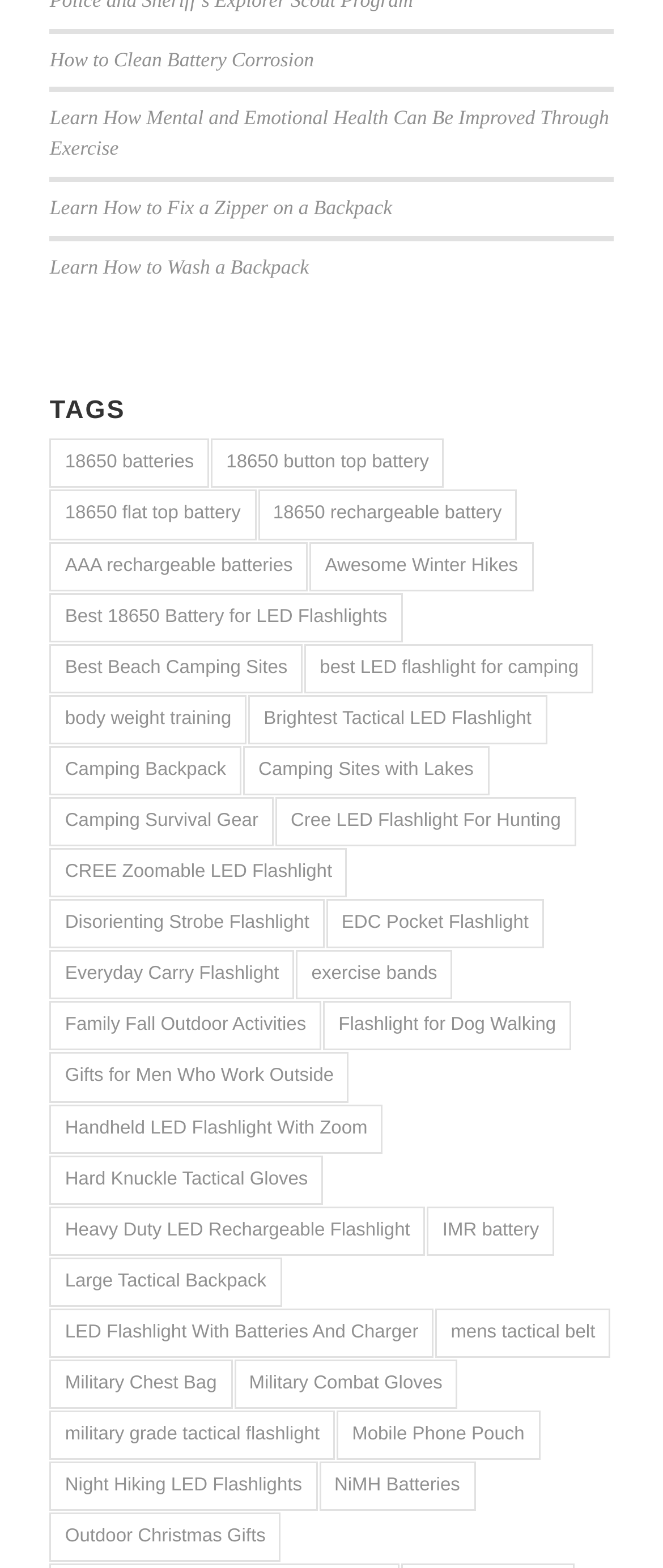Find the coordinates for the bounding box of the element with this description: "NiMH Batteries".

[0.481, 0.932, 0.717, 0.964]